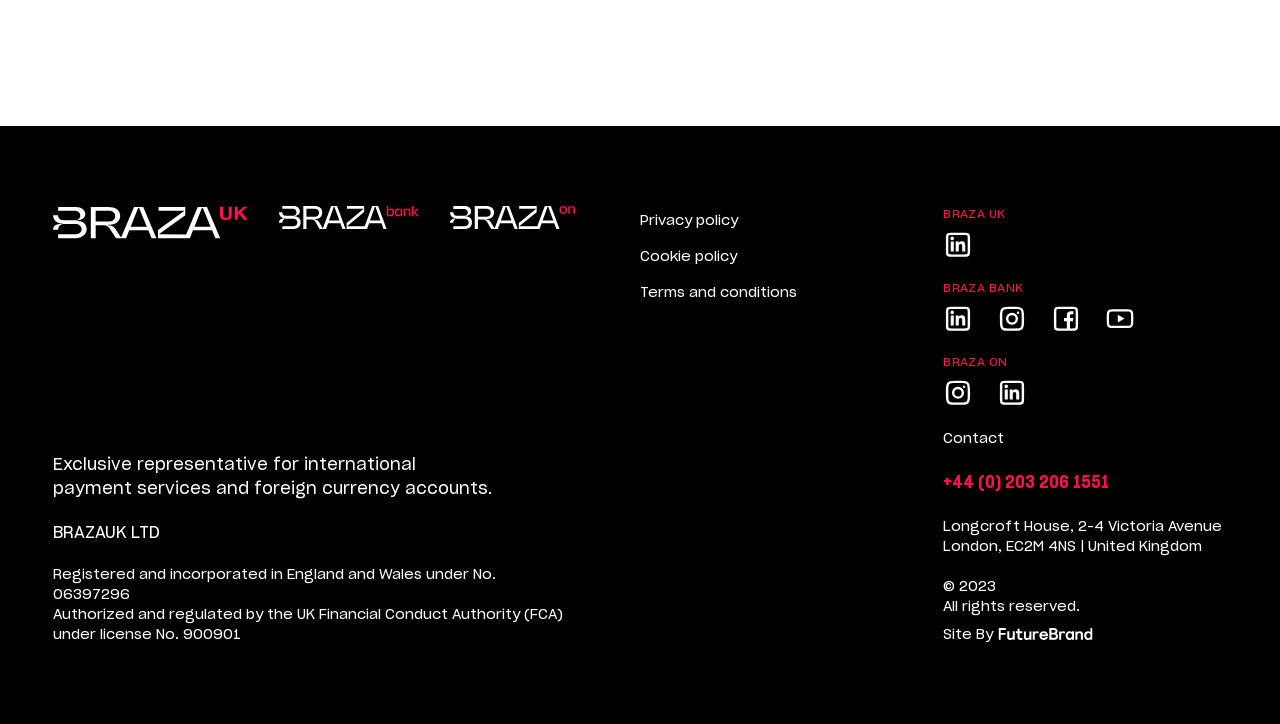What is the company name?
Answer the question with just one word or phrase using the image.

BRAZA UK